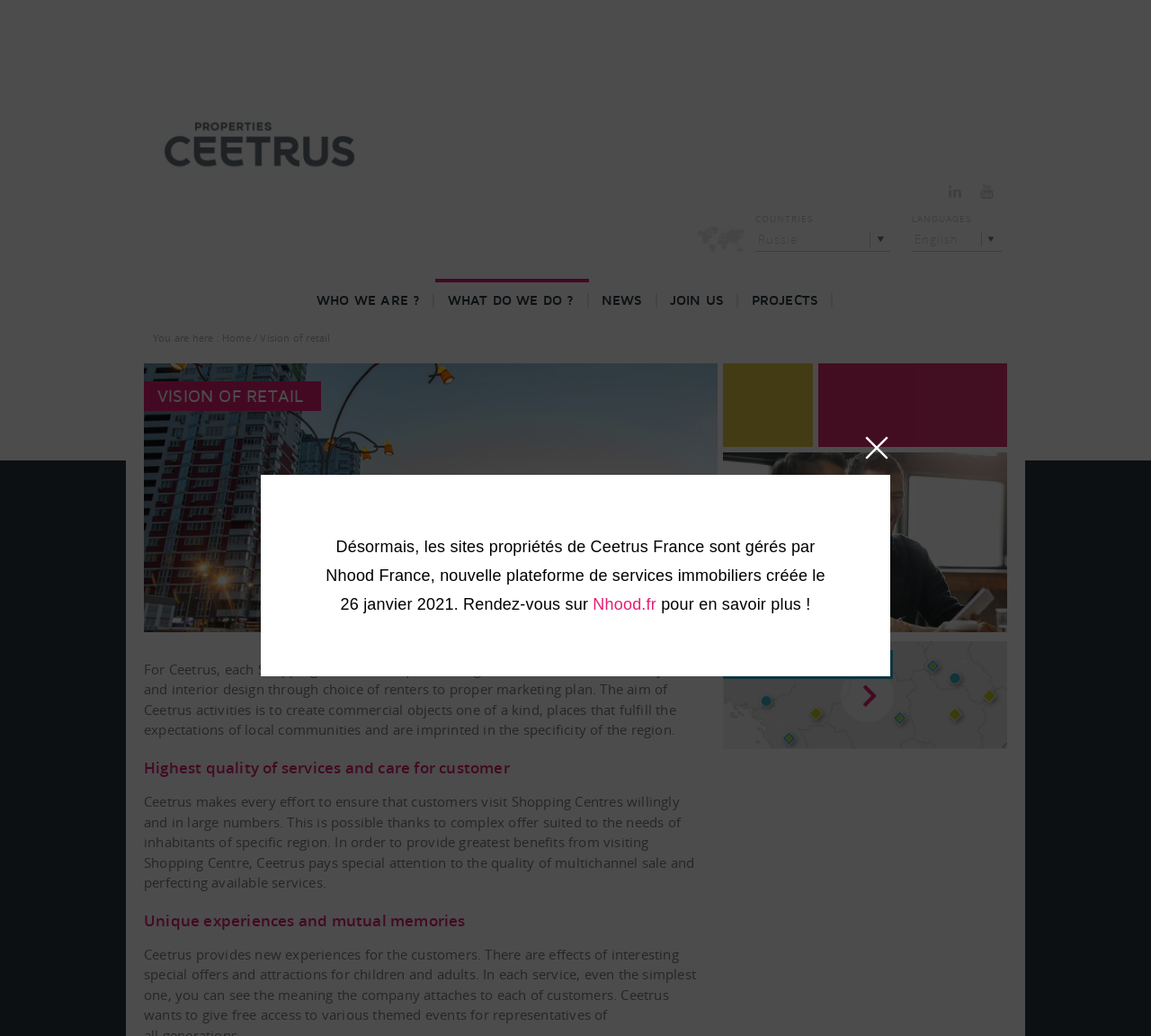What is the purpose of Ceetrus' activities?
Provide a comprehensive and detailed answer to the question.

The aim of Ceetrus activities is to create commercial objects one of a kind, places that fulfill the expectations of local communities and are imprinted in the specificity of the region.